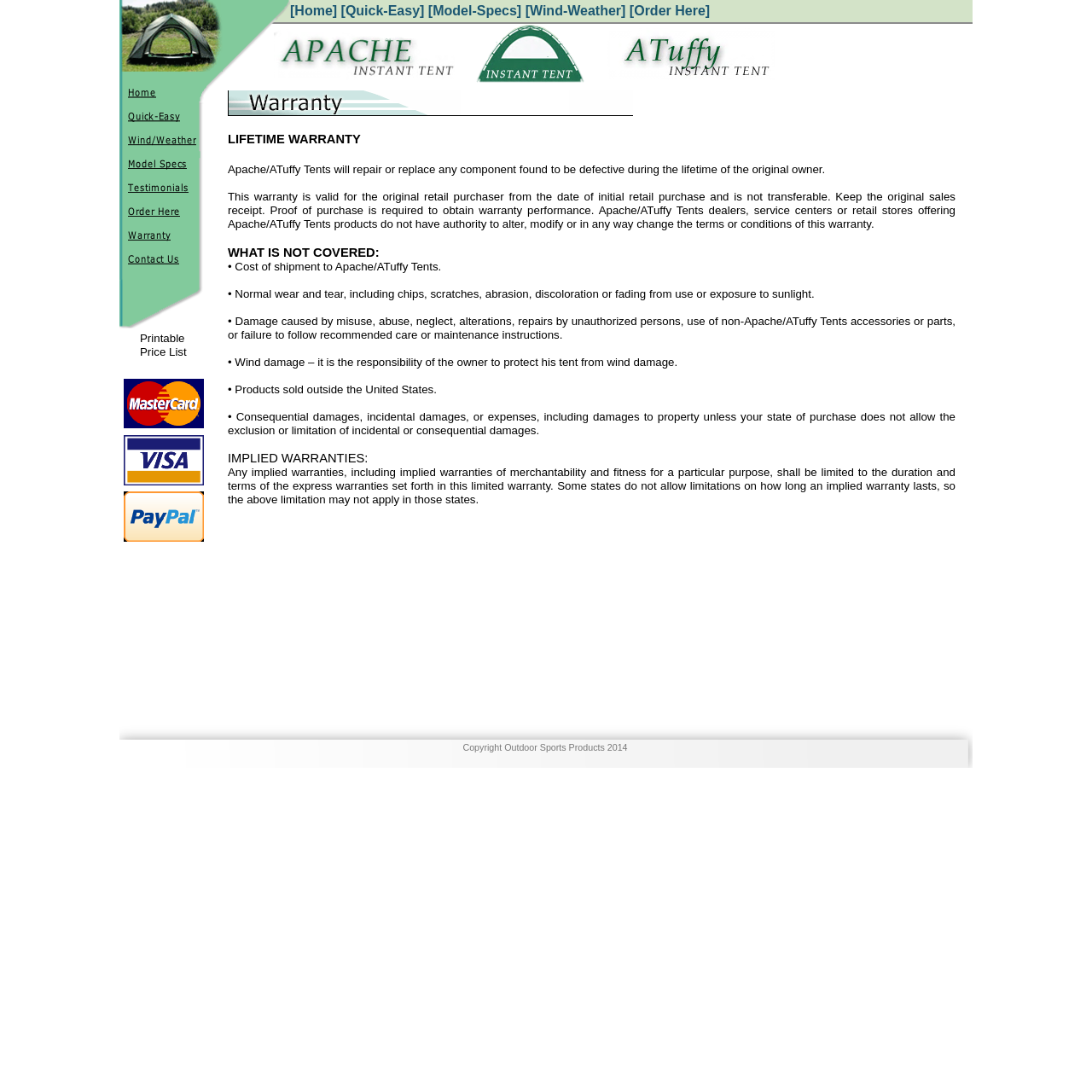What is the duration of the implied warranties?
Refer to the image and provide a concise answer in one word or phrase.

Limited to the duration of the express warranties